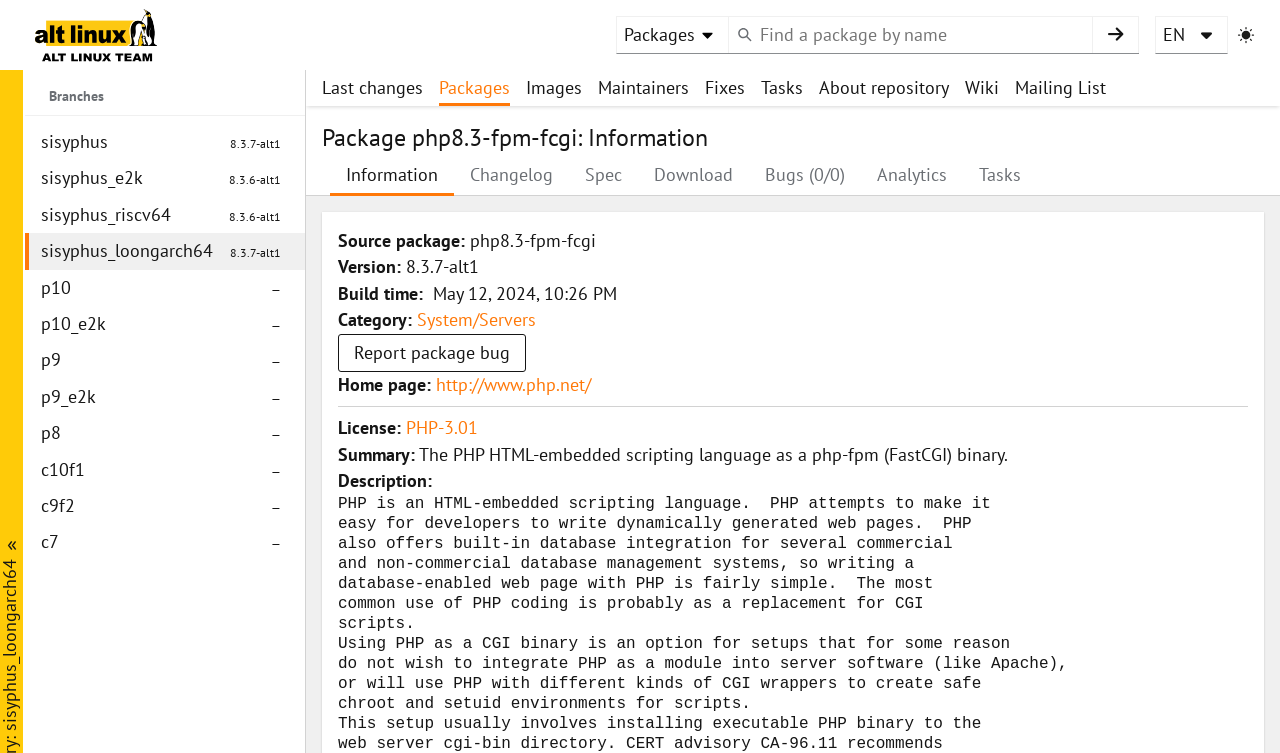Articulate a complete and detailed caption of the webpage elements.

This webpage appears to be a package information page for PHP 8.3-fpm-fcgi, a PHP HTML-embedded scripting language. At the top, there is a search bar with a keyword search textbox and a search button. To the right of the search bar, there is a language selection dropdown menu and a checkbox. 

Below the search bar, there are two navigation menus. The first menu, labeled "Global", contains links to different branches, including sisyphus, sisyphus_e2k, sisyphus_riscv64, and sisyphus_loongarch64. The second menu, labeled "Nav", contains links to various pages, such as "Last changes", "Packages", "Images", "Maintainers", "Fixes", "Tasks", "About repository", "Wiki", and "Mailing List".

The main content of the page is divided into sections. The first section is headed "Package php8.3-fpm-fcgi: Information" and contains links to pages with information about the package, including "Information", "Changelog", "Spec", "Download", "Bugs", "Analytics", and "Tasks". 

Below this section, there are several static text elements displaying information about the package, including the source package name, version, build time, category, and home page. There is also a link to report a package bug.

The page also contains a horizontal separator line, followed by sections displaying the package's license and summary. The summary text describes PHP as an HTML-embedded scripting language that makes it easy for developers to write dynamically generated web pages, with built-in database integration for several commercial and open-source databases.